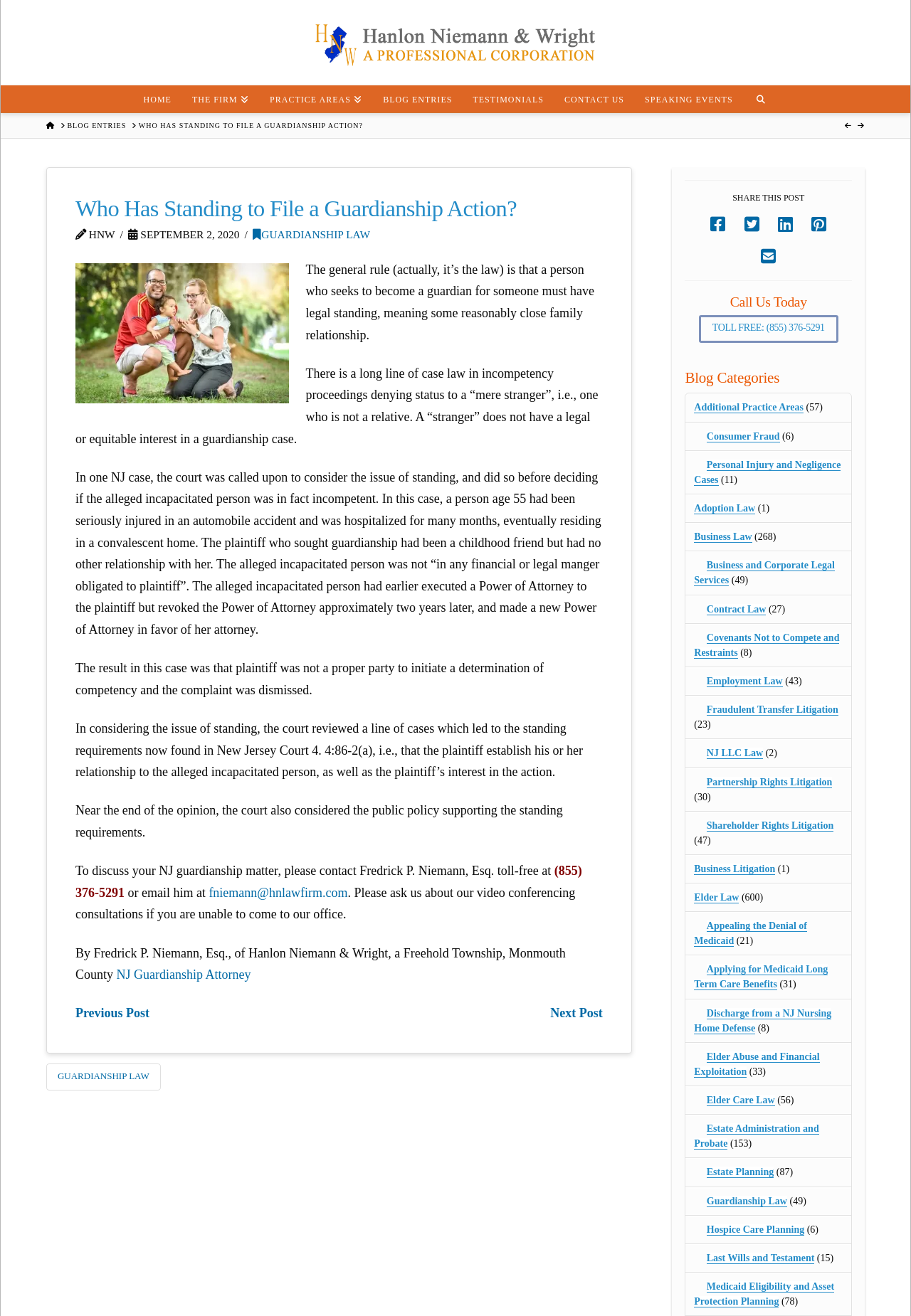Give a one-word or short phrase answer to this question: 
What is the name of the law firm?

Hanlon Niemann & Wright Law Firm